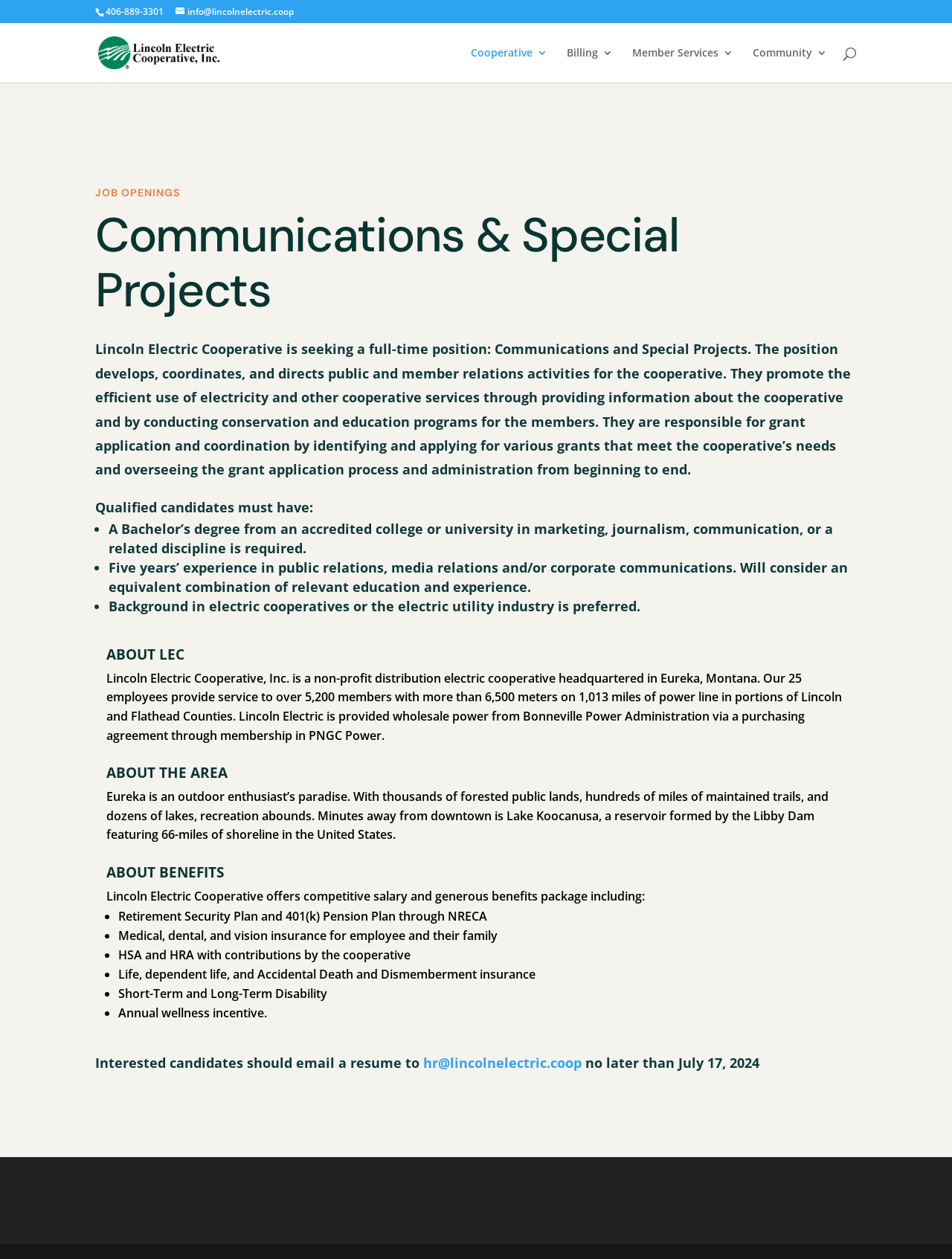Give a one-word or short phrase answer to this question: 
What is the name of the lake mentioned in the 'ABOUT THE AREA' section?

Lake Koocanusa